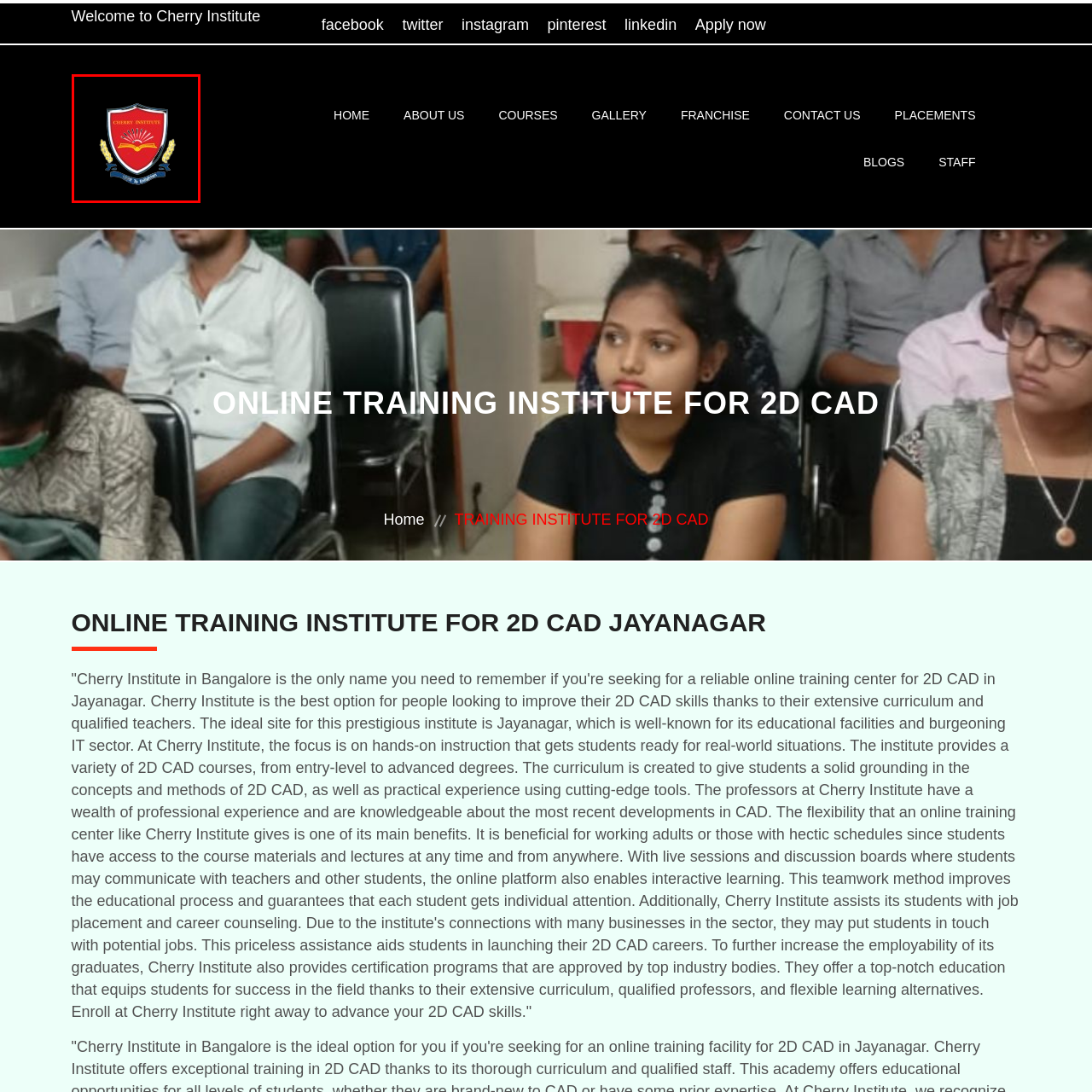Observe the image enclosed by the red rectangle, then respond to the question in one word or phrase:
What do the stylized ears of wheat surrounding the shield represent?

Growth and prosperity